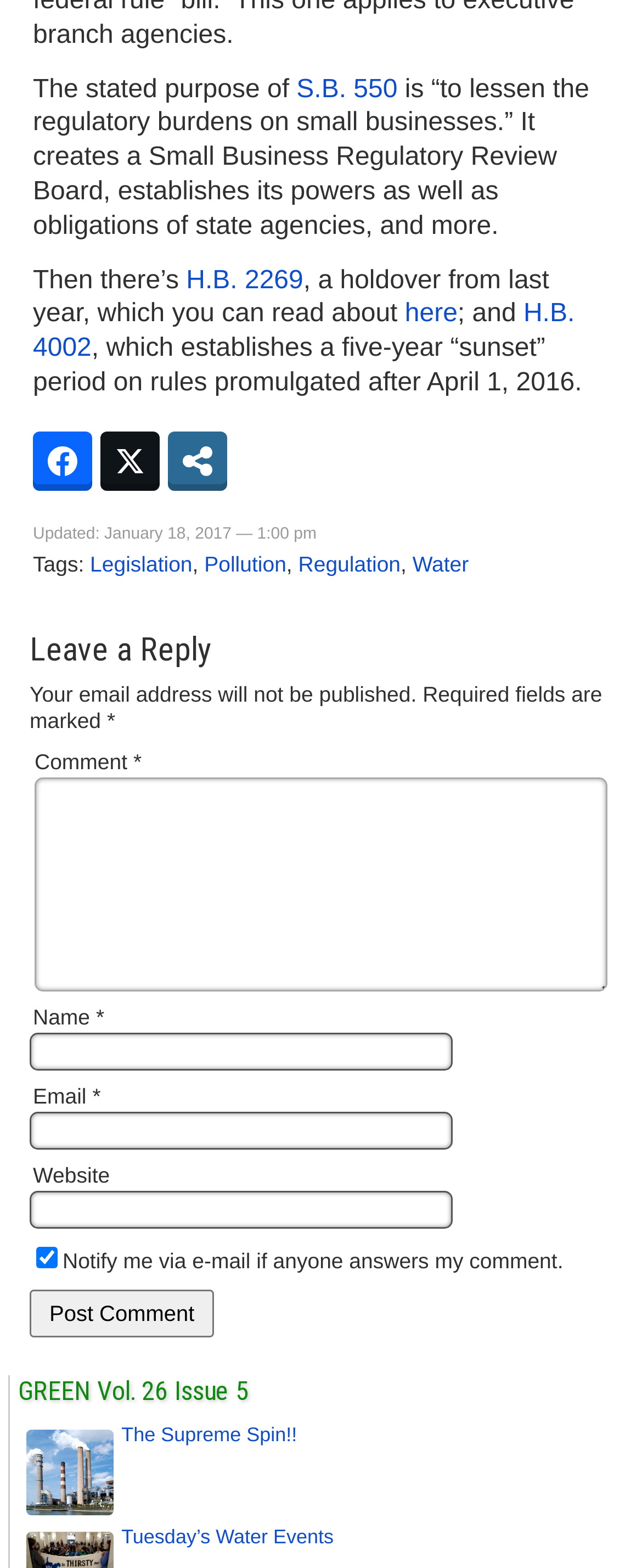Locate the bounding box coordinates of the element you need to click to accomplish the task described by this instruction: "Leave a reply".

[0.046, 0.401, 0.954, 0.426]